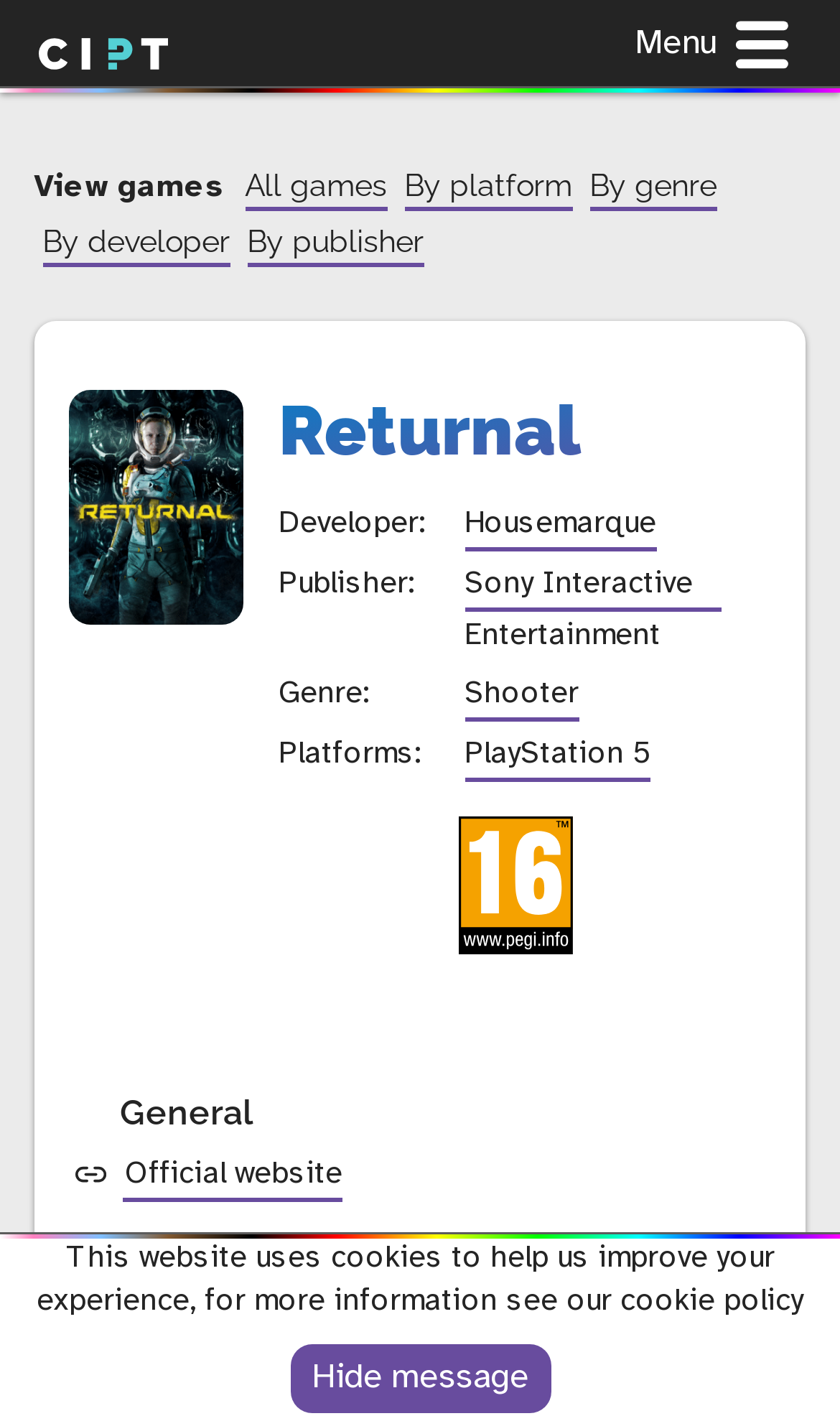Please specify the bounding box coordinates of the region to click in order to perform the following instruction: "Open the menu".

[0.735, 0.0, 0.959, 0.063]